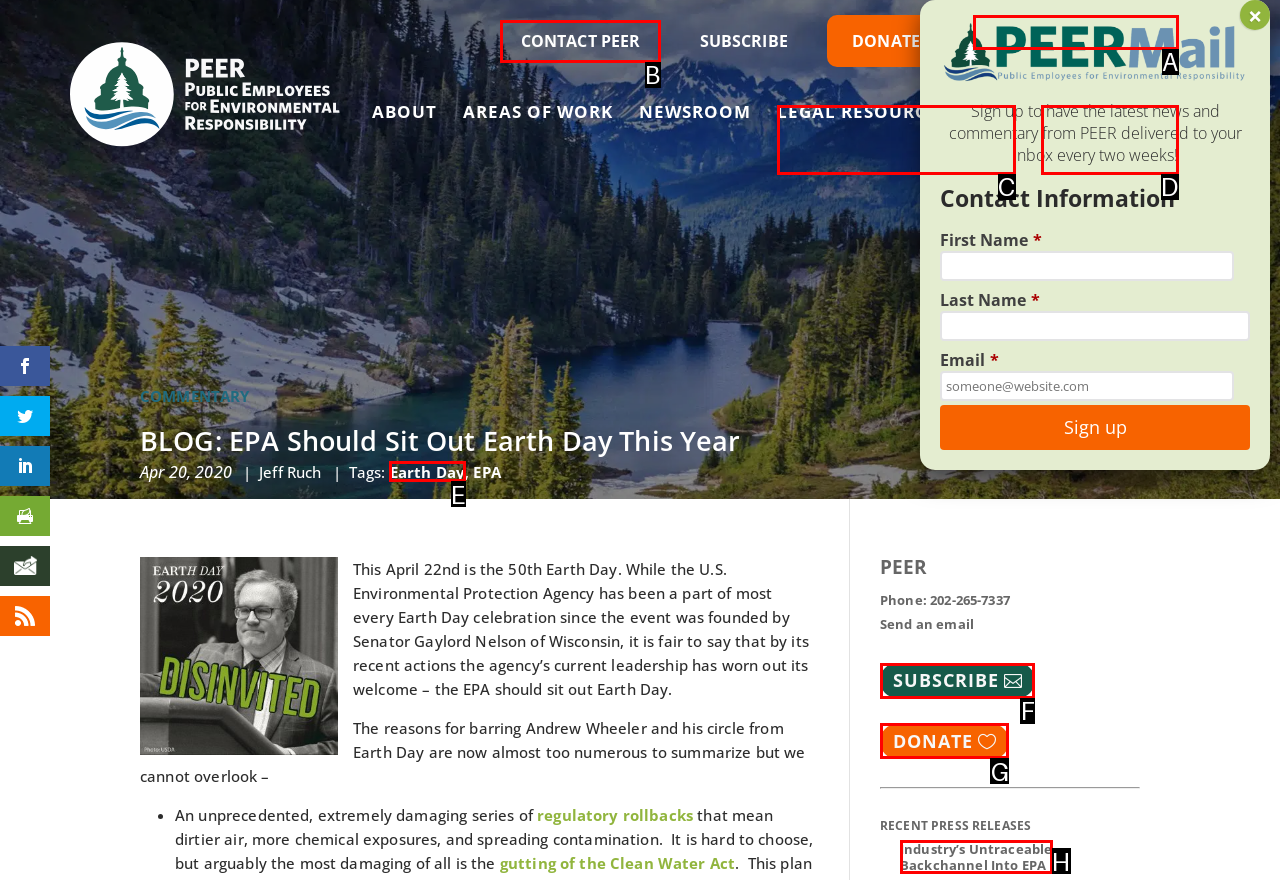Pick the option that corresponds to: parent_node: Search for: name="s" placeholder="Search"
Provide the letter of the correct choice.

A